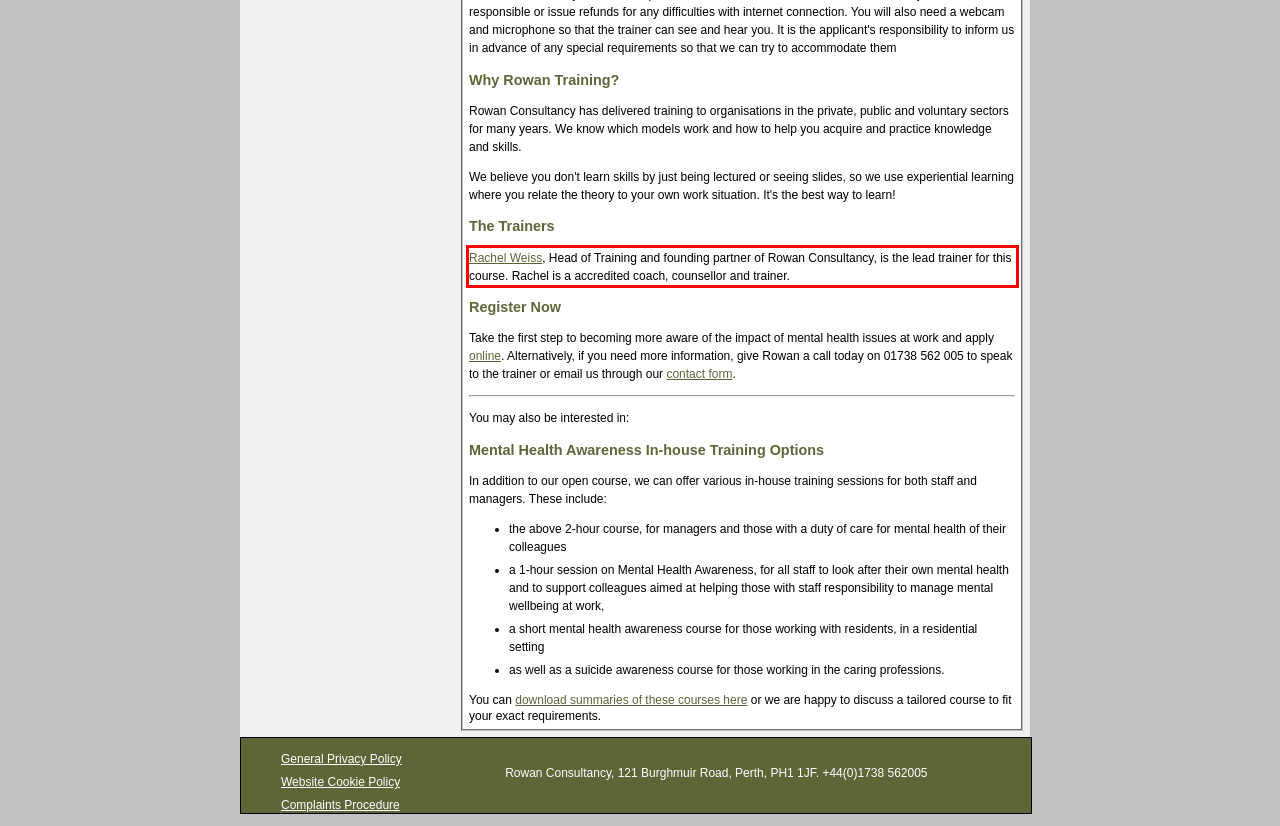Please identify and extract the text content from the UI element encased in a red bounding box on the provided webpage screenshot.

Rachel Weiss, Head of Training and founding partner of Rowan Consultancy, is the lead trainer for this course. Rachel is a accredited coach, counsellor and trainer.